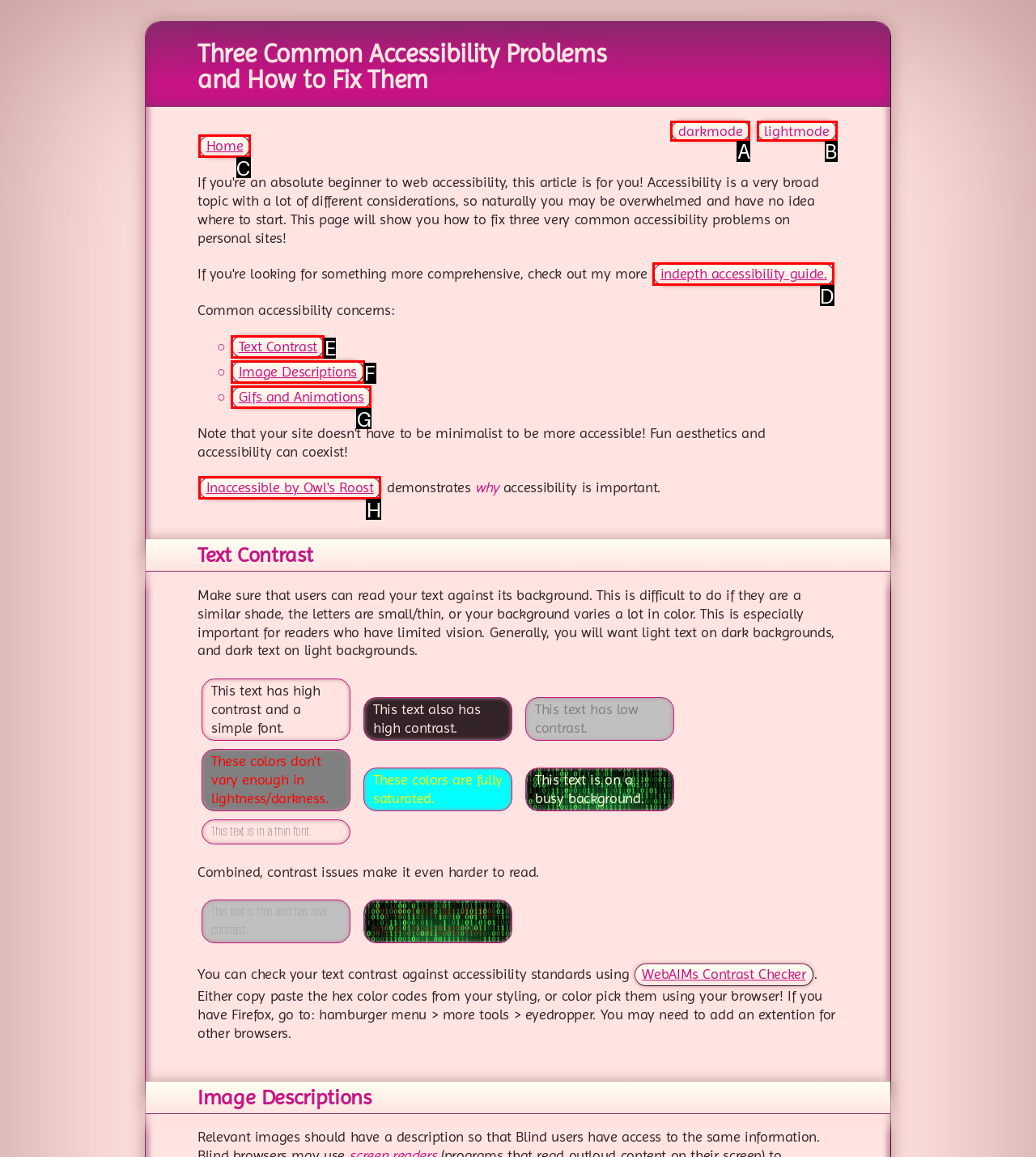Identify the correct UI element to click to achieve the task: Read more about 'indepth accessibility guide'.
Answer with the letter of the appropriate option from the choices given.

D